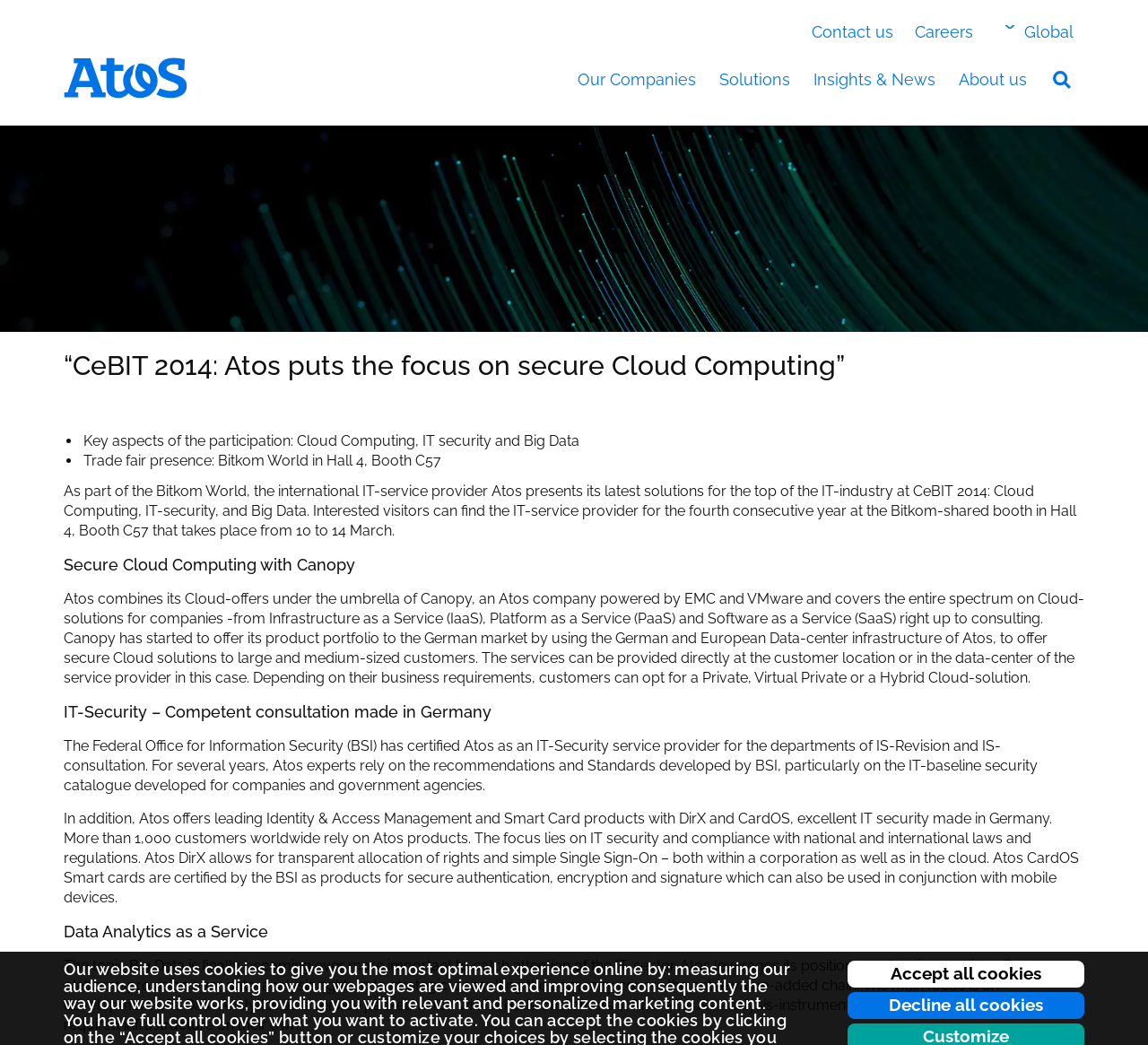Mark the bounding box of the element that matches the following description: "Our Companies".

[0.503, 0.067, 0.608, 0.086]